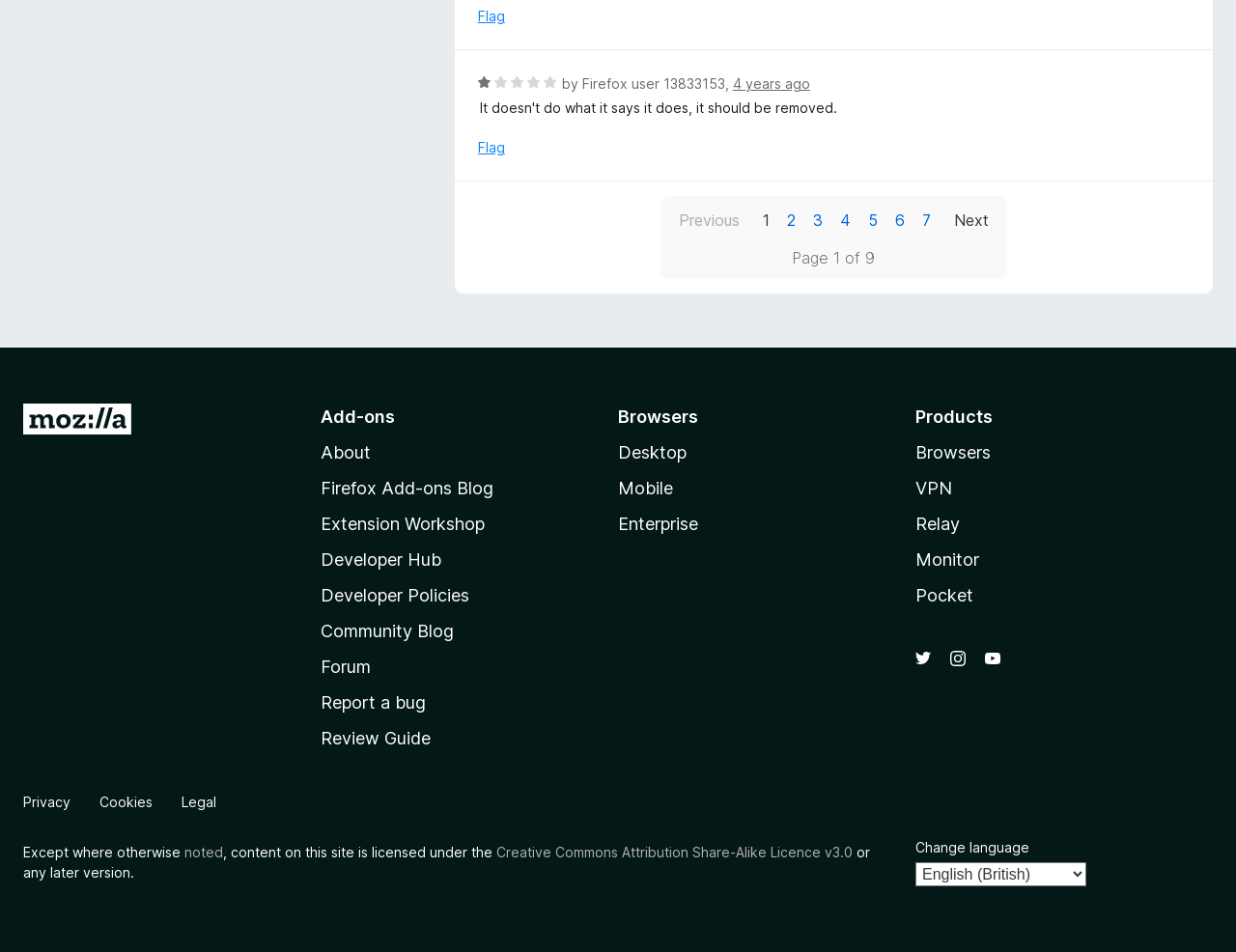Answer the question using only one word or a concise phrase: How can I navigate to the next page of add-ons?

Click the 'Next' link